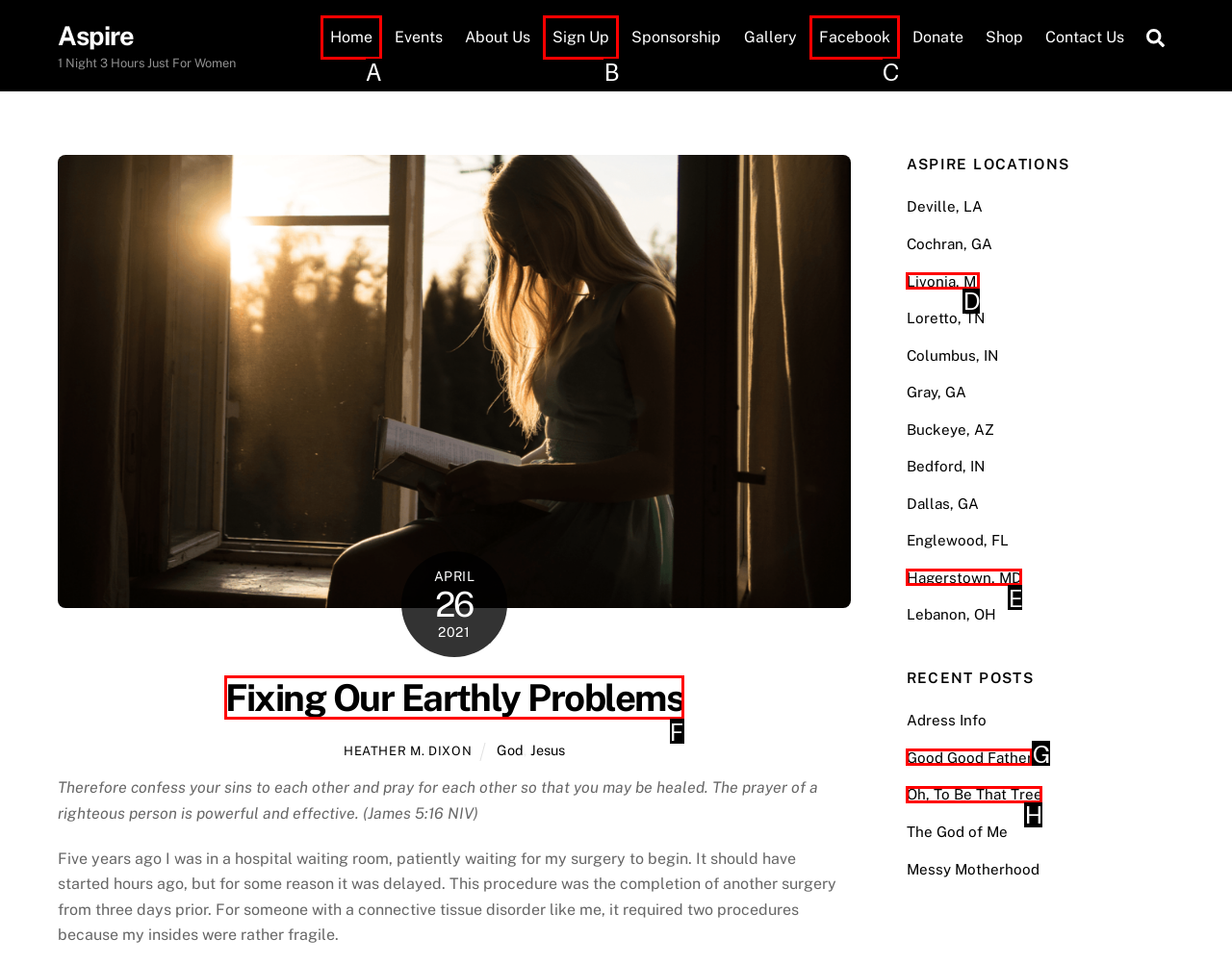Select the HTML element that matches the description: Home
Respond with the letter of the correct choice from the given options directly.

A